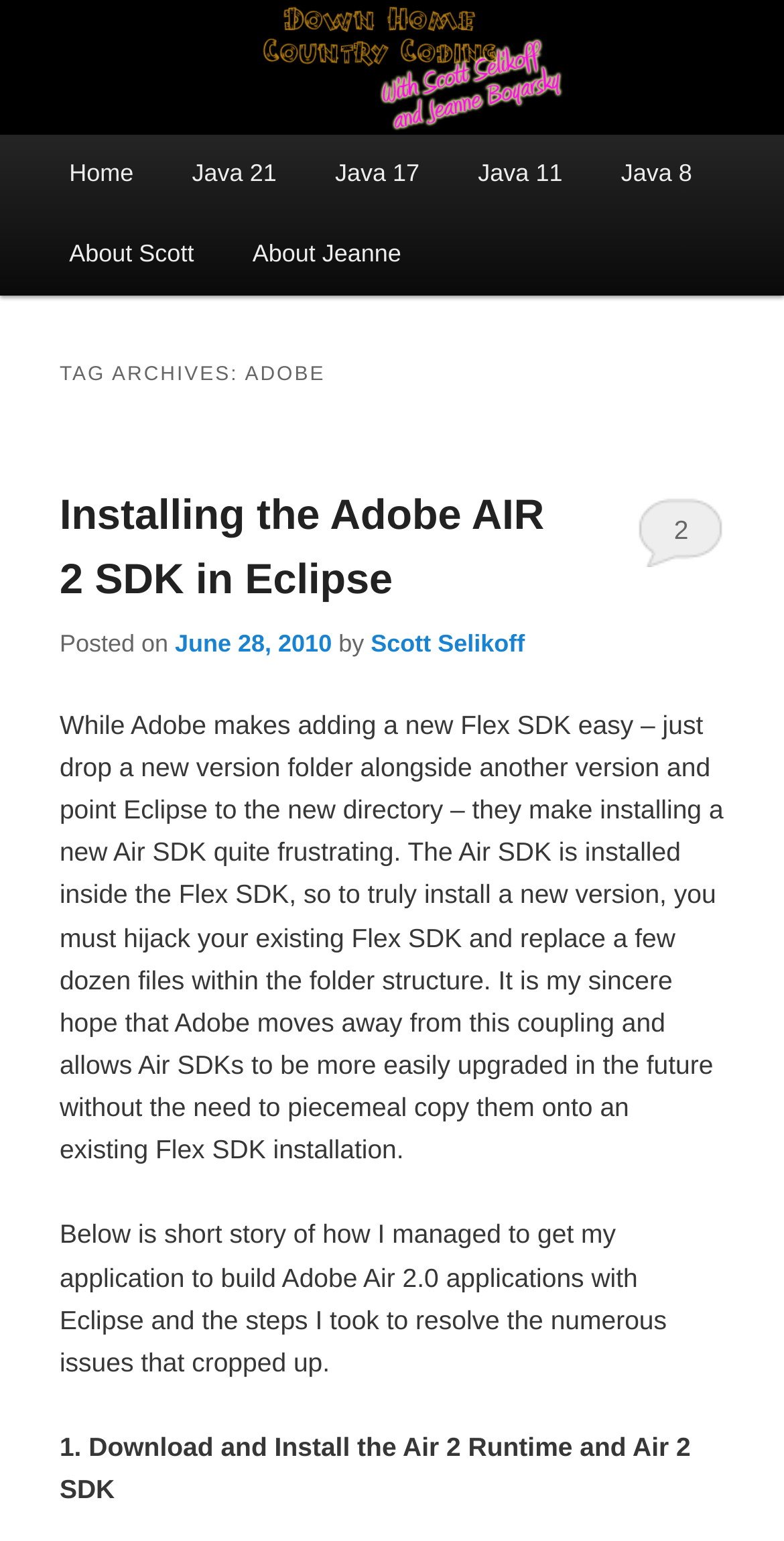Identify the bounding box coordinates of the clickable region necessary to fulfill the following instruction: "Go to Java 21 page". The bounding box coordinates should be four float numbers between 0 and 1, i.e., [left, top, right, bottom].

[0.208, 0.088, 0.39, 0.14]